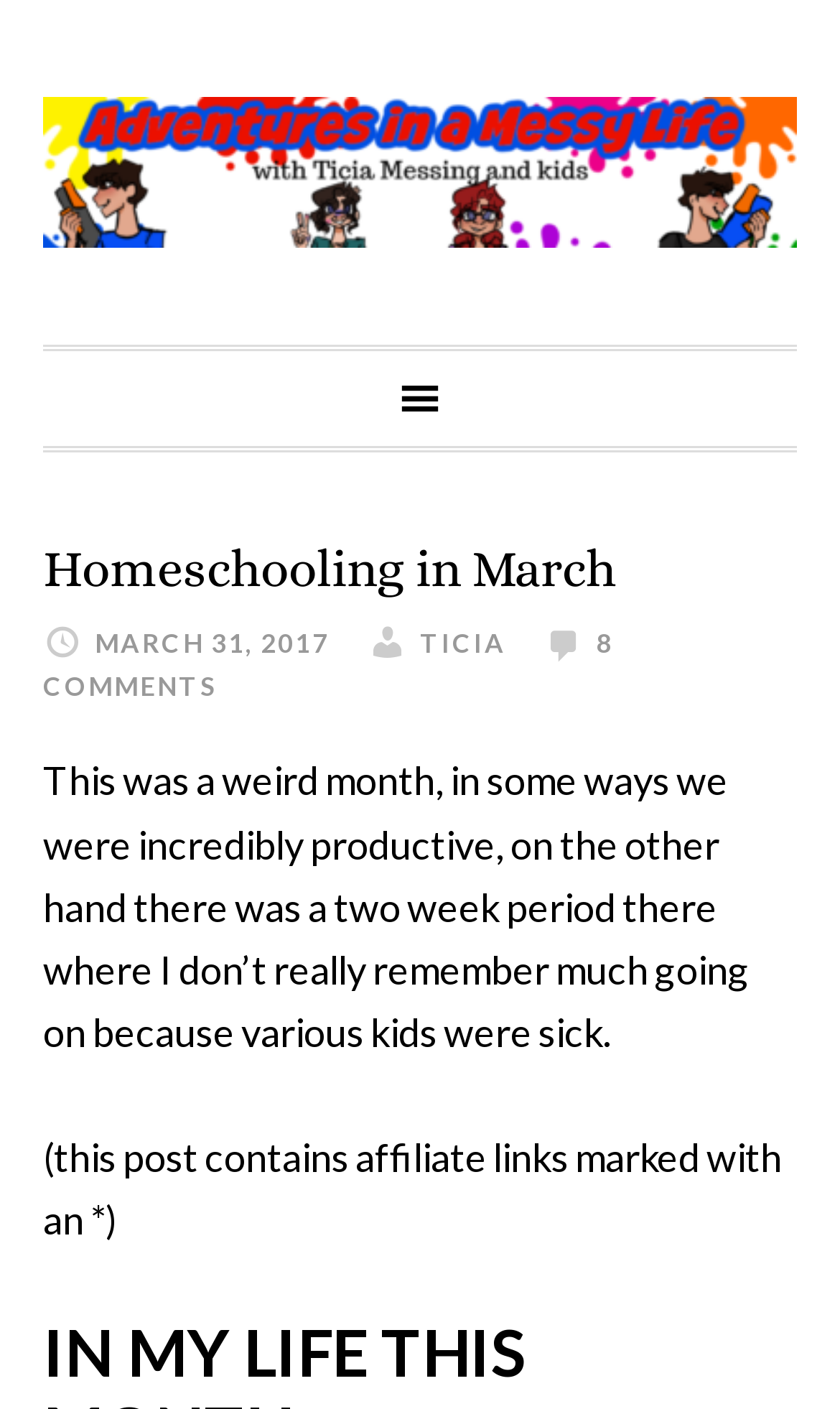Can you give a detailed response to the following question using the information from the image? What type of links are marked in the blog post?

I found the type of links marked in the blog post by looking at the static text element in the navigation section, which contains the text '(this post contains affiliate links marked with an *)'.